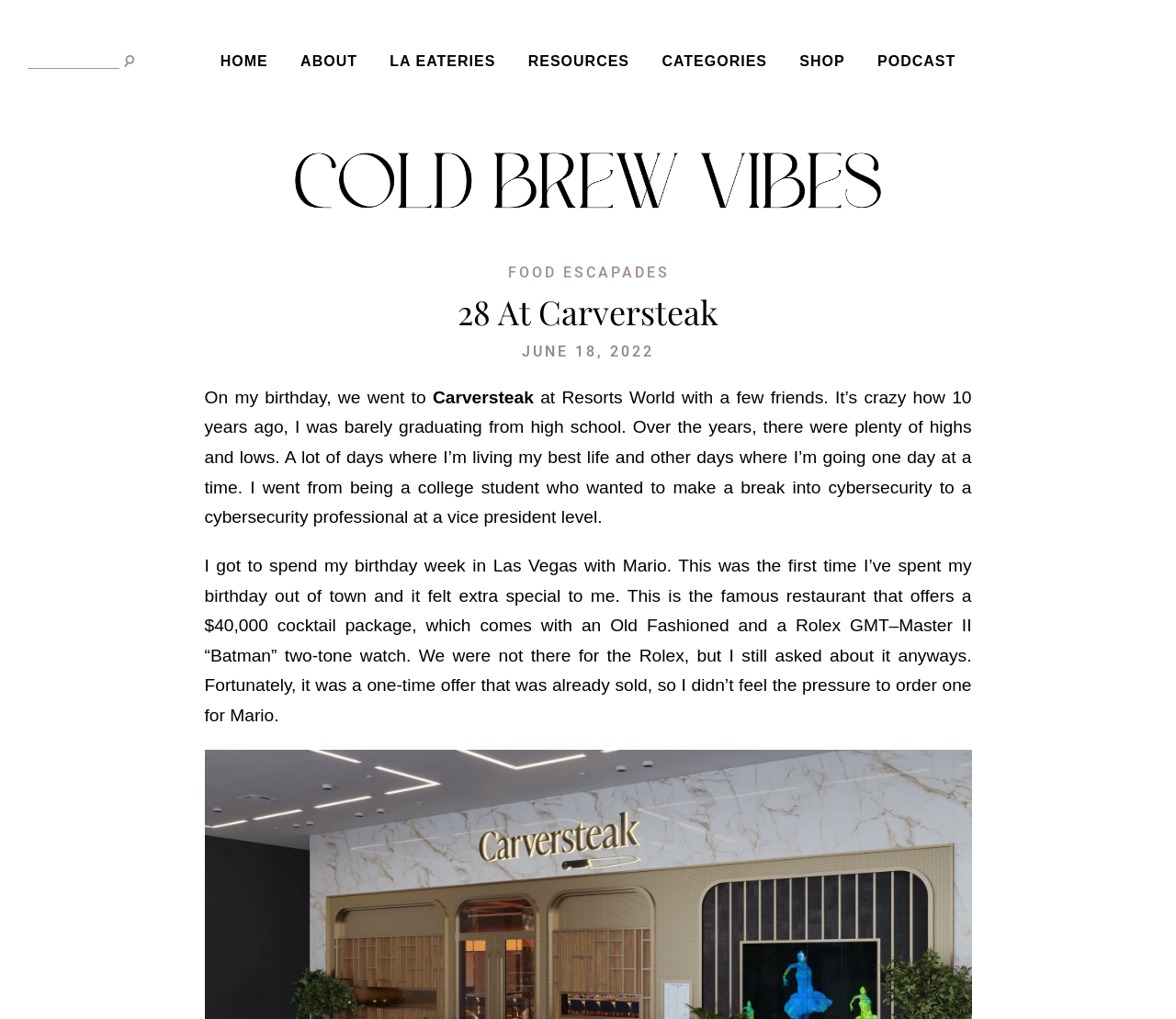Reply to the question with a single word or phrase:
What is the type of watch that comes with the cocktail package?

Rolex GMT–Master II “Batman” two-tone watch